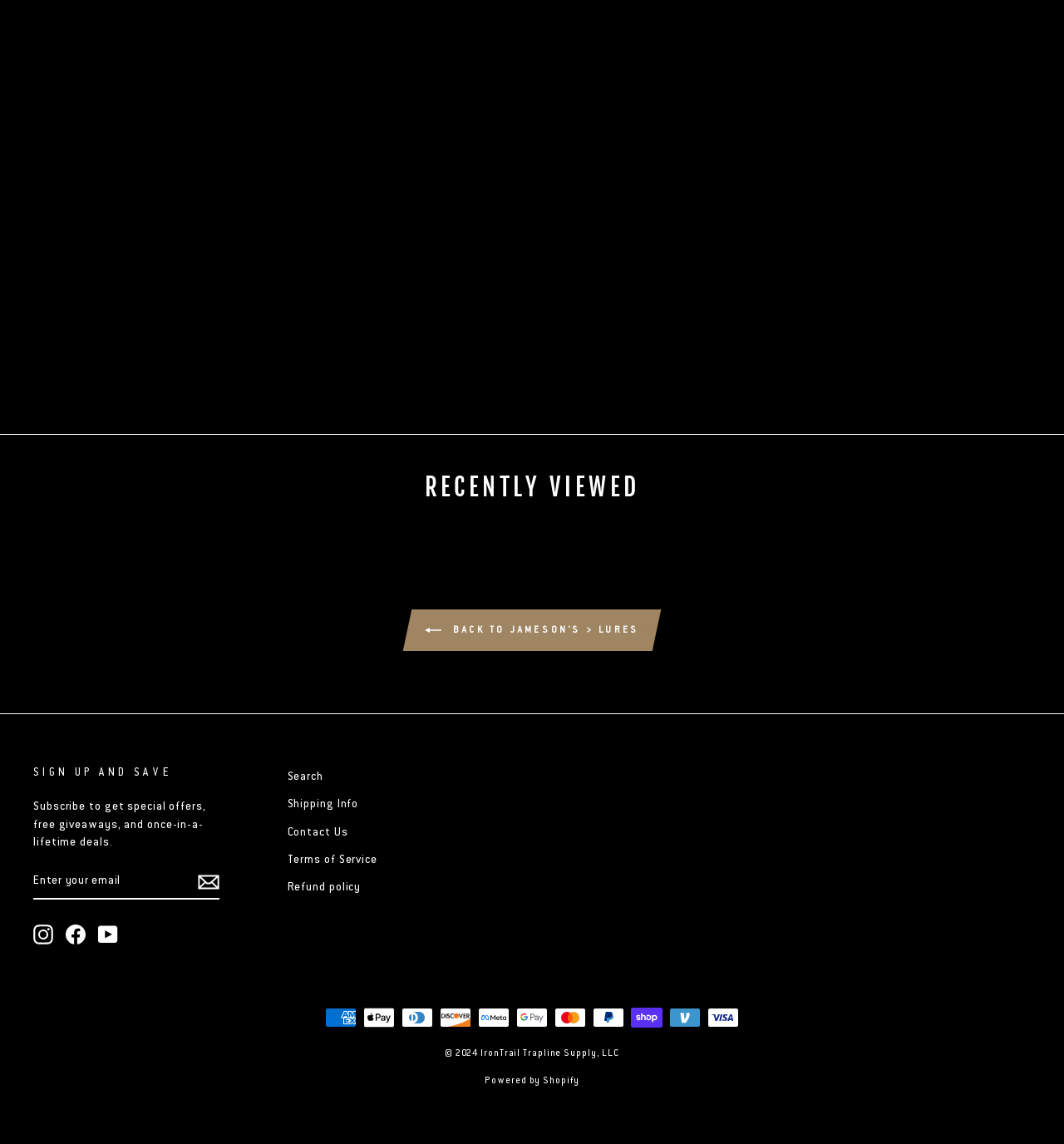Locate the bounding box coordinates of the clickable area to execute the instruction: "Click on Brand Storytelling link". Provide the coordinates as four float numbers between 0 and 1, represented as [left, top, right, bottom].

None